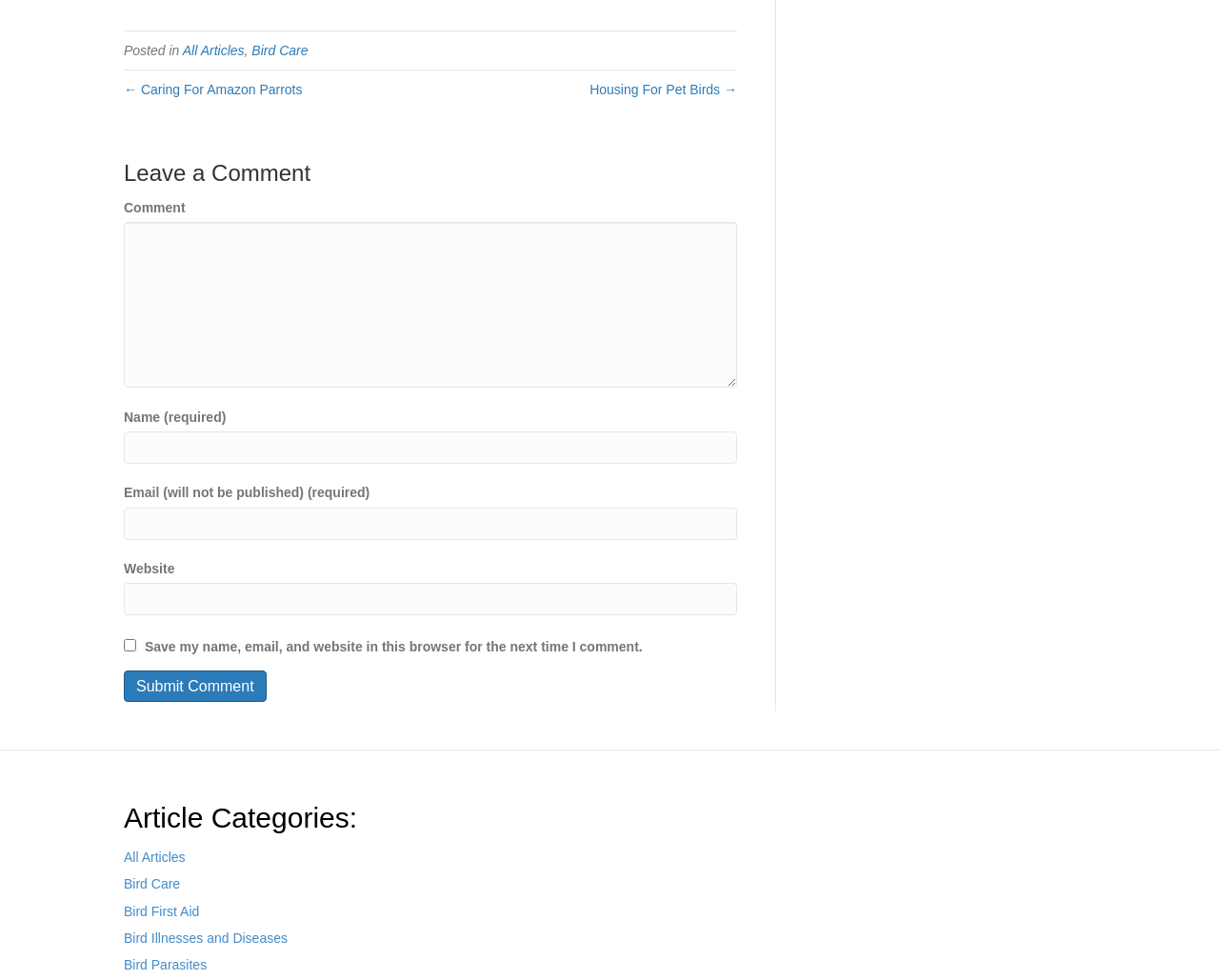Given the description "name="submit" value="Submit Comment"", determine the bounding box of the corresponding UI element.

[0.102, 0.684, 0.218, 0.716]